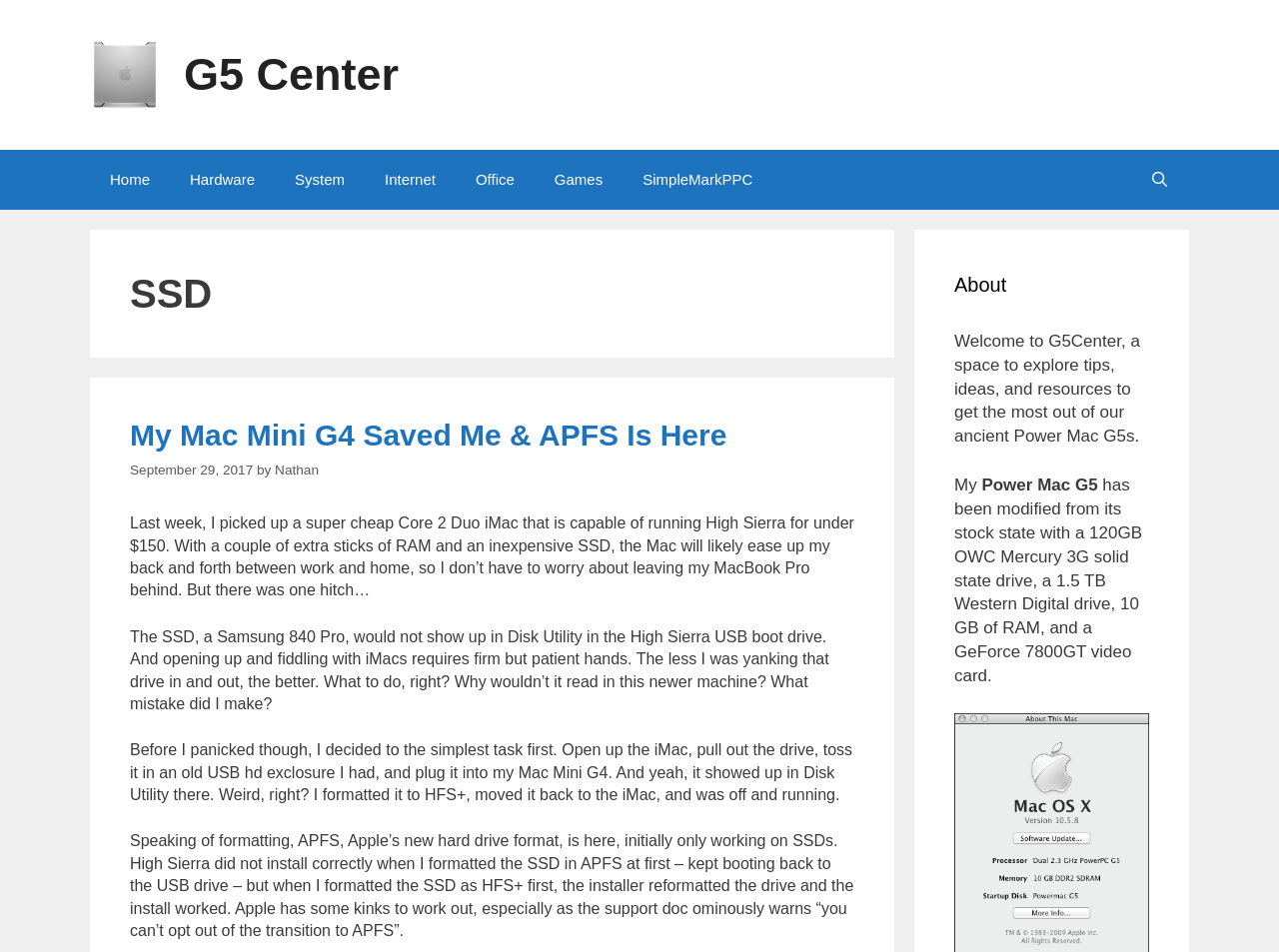Create a detailed summary of all the visual and textual information on the webpage.

The webpage is titled "SSD – G5 Center" and appears to be a blog or informational website focused on Mac computers, specifically the Power Mac G5. 

At the top of the page, there is a banner with a link to "G5 Center" and an image with the same name. Below the banner, there is a navigation menu with links to various sections, including "Home", "Hardware", "System", "Internet", "Office", "Games", and "SimpleMarkPPC". 

The main content of the page is divided into two sections. On the left, there is a header with the title "SSD" and a subheading "My Mac Mini G4 Saved Me & APFS Is Here". Below this, there is a block of text describing the author's experience with a Mac Mini G4 and an SSD, including issues with compatibility and formatting. The text is divided into several paragraphs, with a link to the article title and a timestamp indicating the date of publication, September 29, 2017.

On the right, there is a section titled "About" with a brief description of the website, G5Center, and its purpose. The text explains that the website is a resource for tips, ideas, and resources to get the most out of Power Mac G5s. There is also a personal note from the author, describing their modified Power Mac G5 with upgraded components.